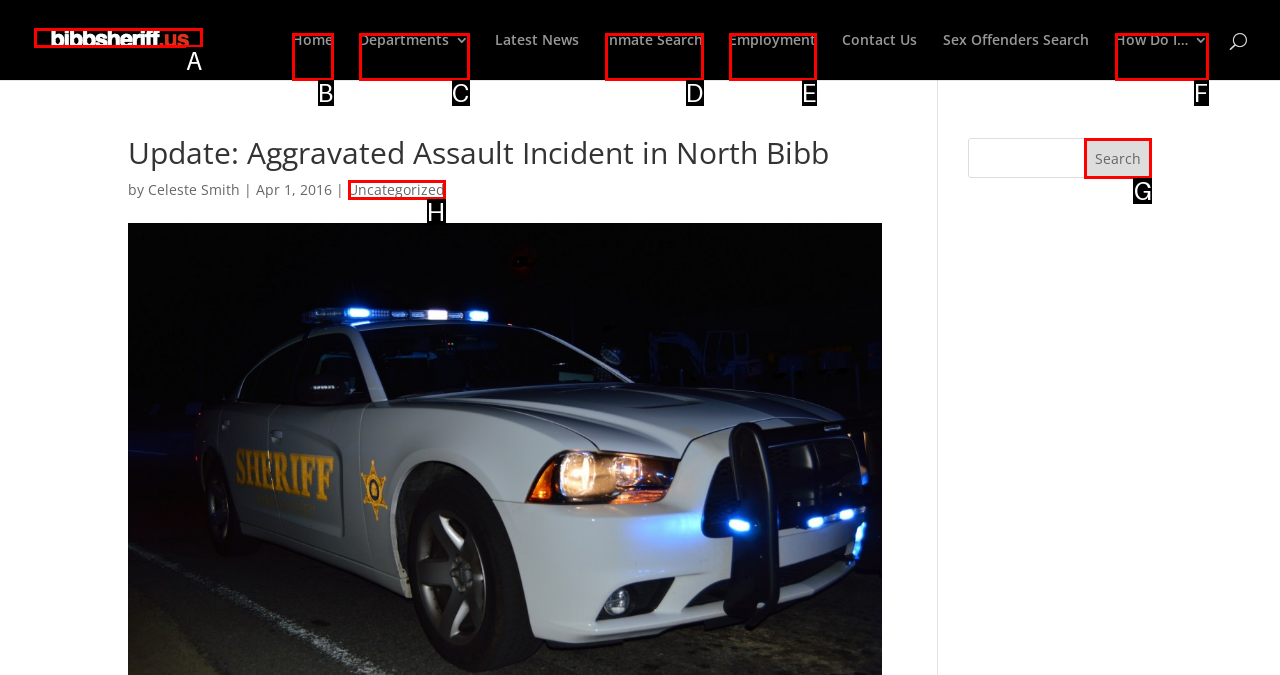Based on the given description: Departments, determine which HTML element is the best match. Respond with the letter of the chosen option.

C